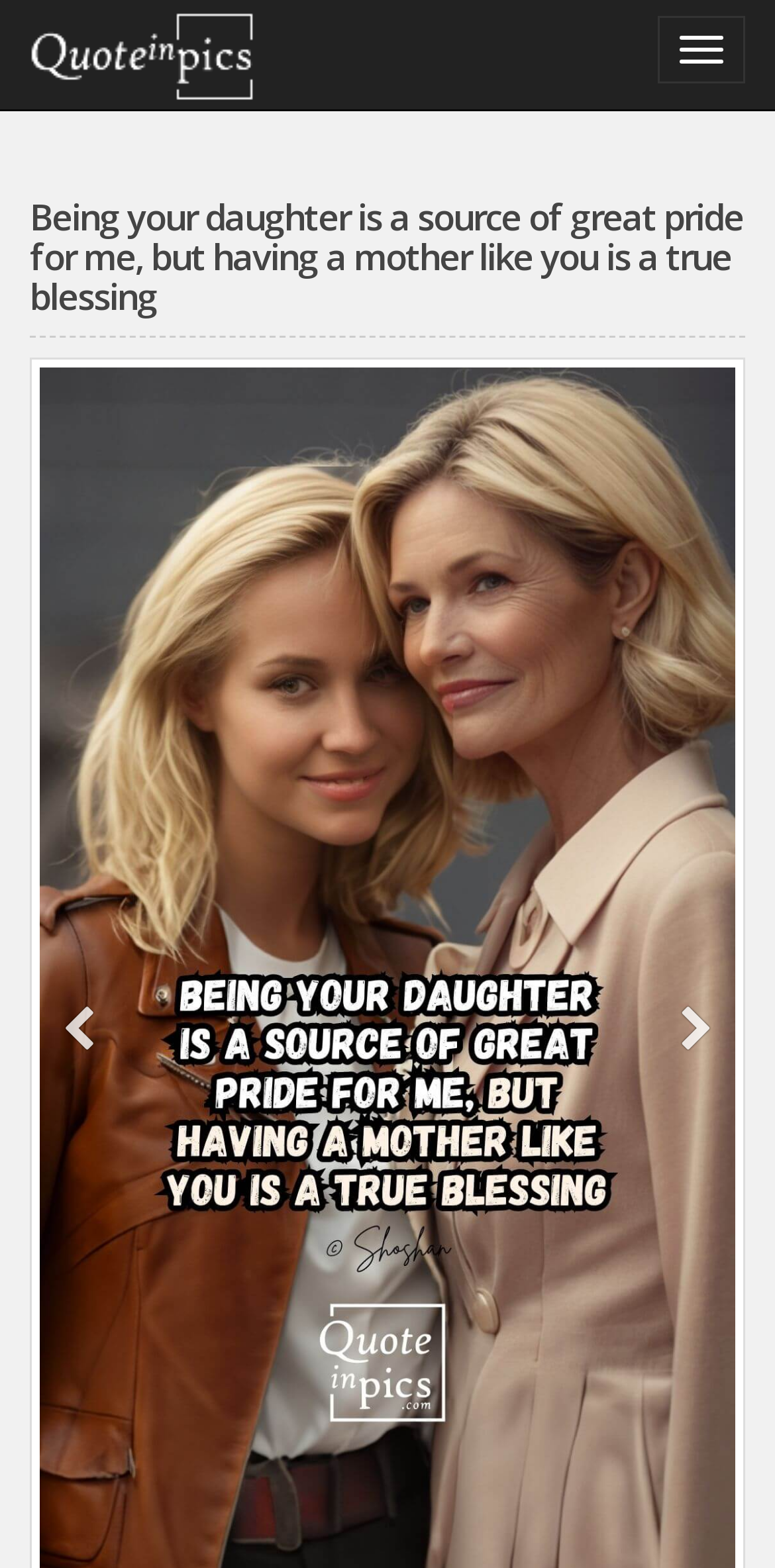Please identify and generate the text content of the webpage's main heading.

Being your daughter is a source of great pride for me, but having a mother like you is a true blessing